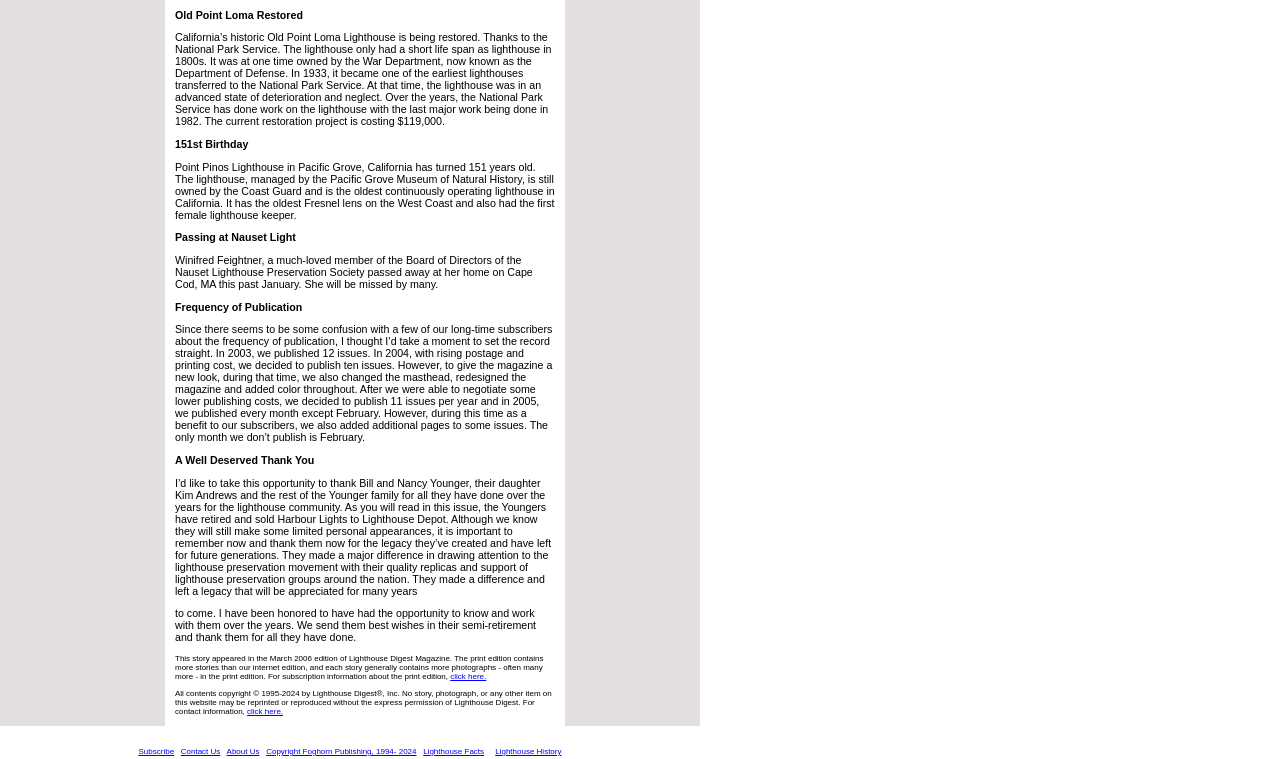Identify the bounding box coordinates of the element that should be clicked to fulfill this task: "click Lighthouse Facts". The coordinates should be provided as four float numbers between 0 and 1, i.e., [left, top, right, bottom].

[0.331, 0.984, 0.378, 0.996]